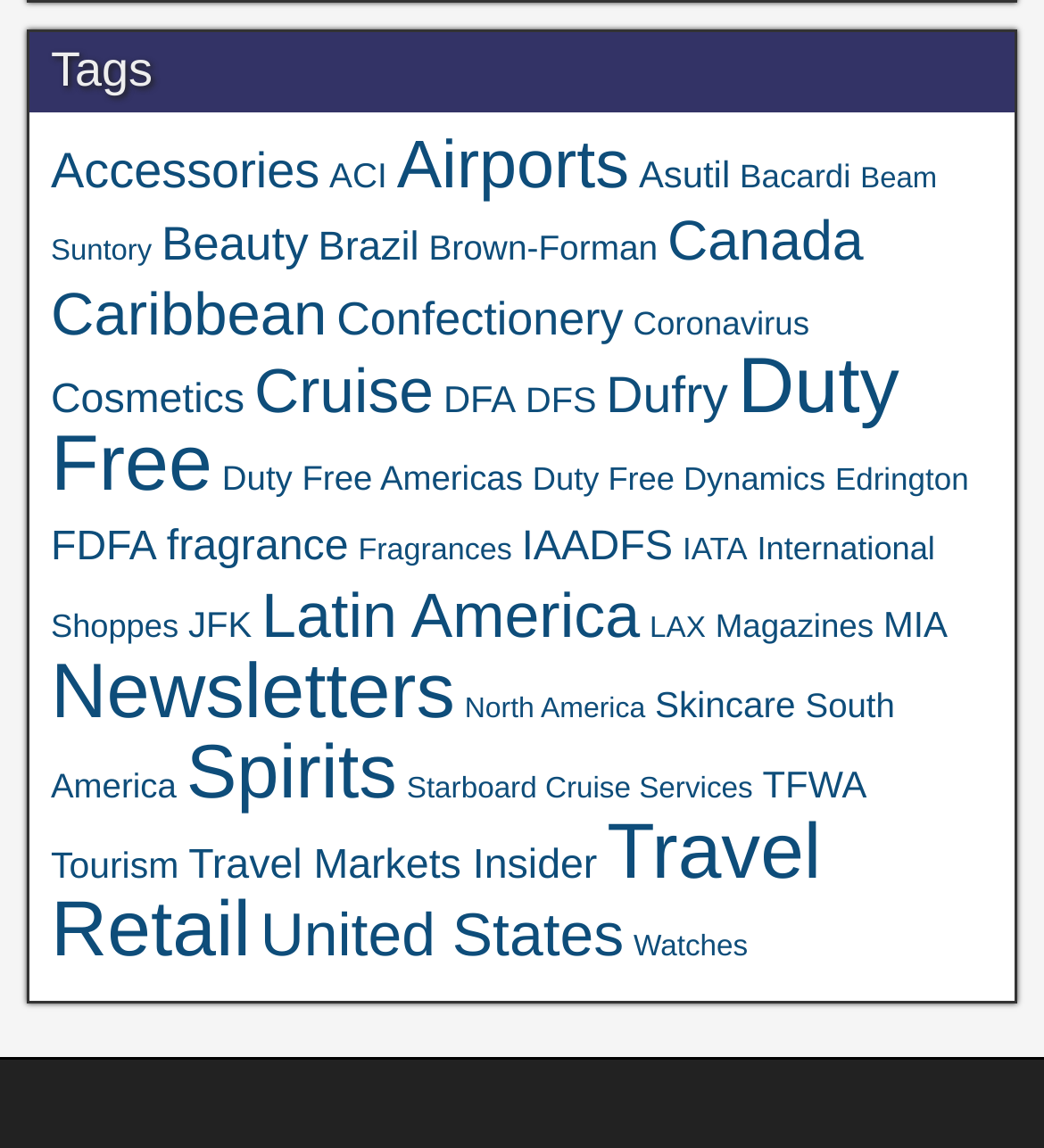Please find the bounding box coordinates for the clickable element needed to perform this instruction: "Click on Accessories".

[0.049, 0.118, 0.306, 0.167]